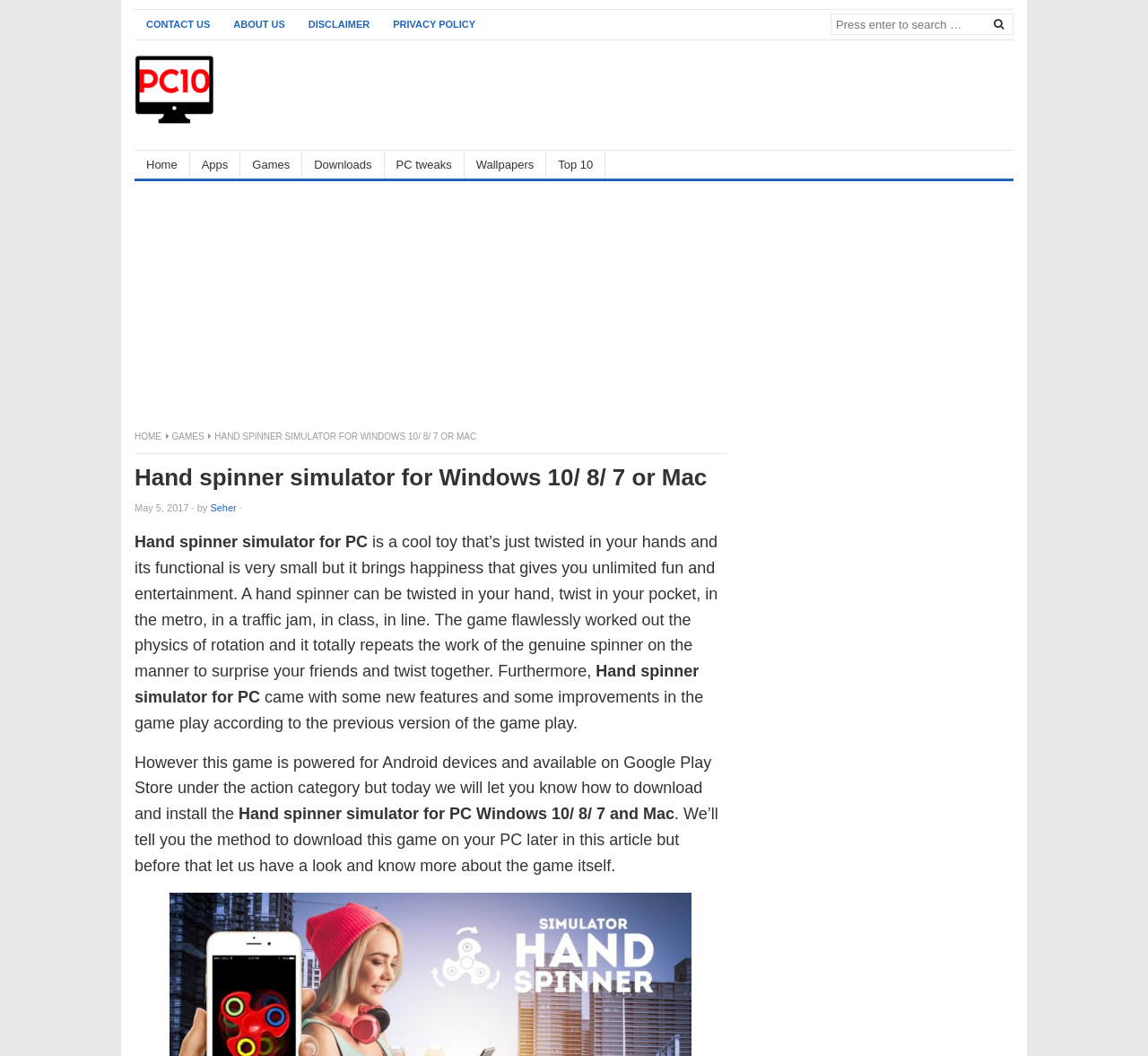Identify the coordinates of the bounding box for the element that must be clicked to accomplish the instruction: "Click on CONTACT US".

[0.117, 0.01, 0.193, 0.037]